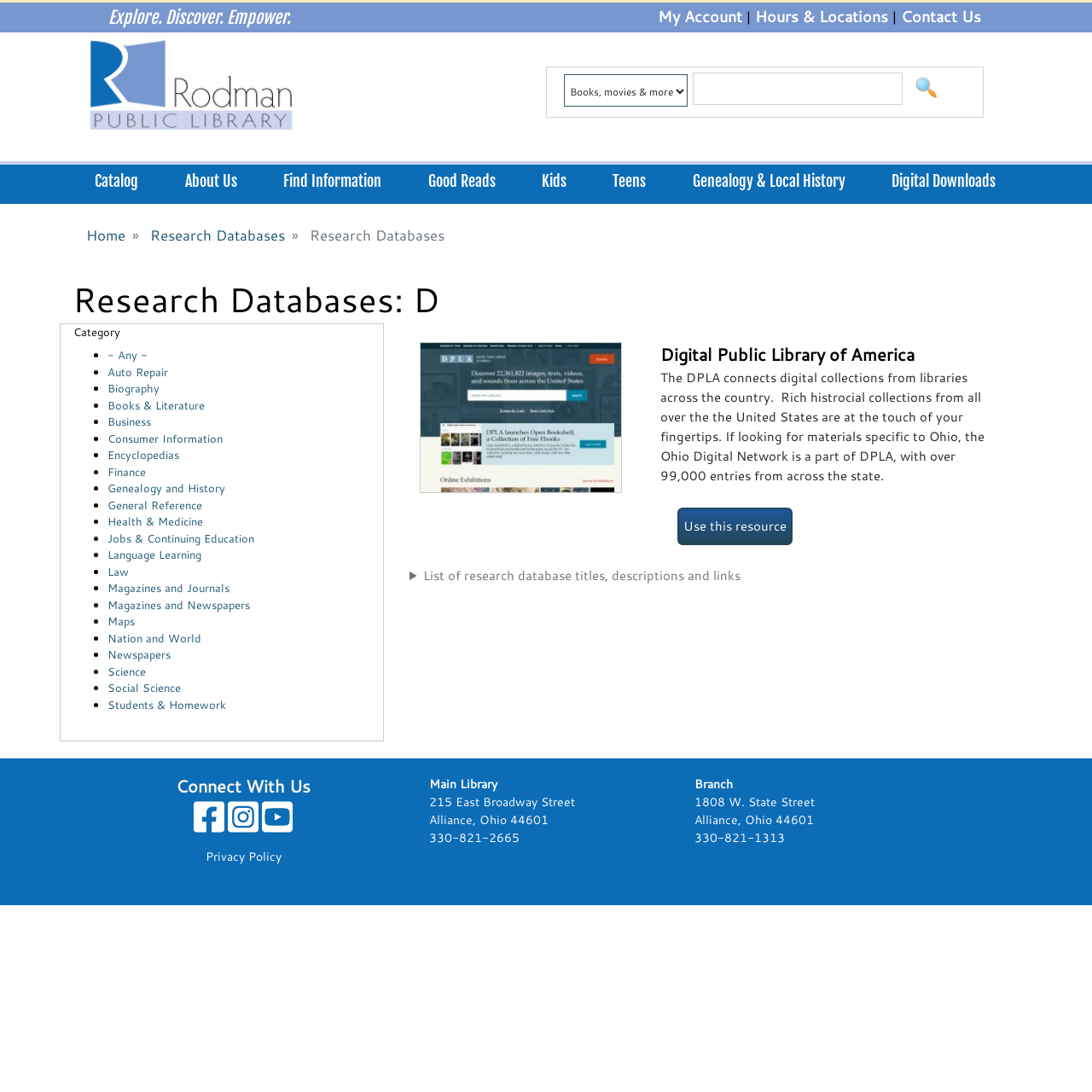Examine the image carefully and respond to the question with a detailed answer: 
What is the first research database title in the list?

I looked at the table with the list of research database titles, descriptions, and links, and the first title in the list is 'Digital Public Library'.